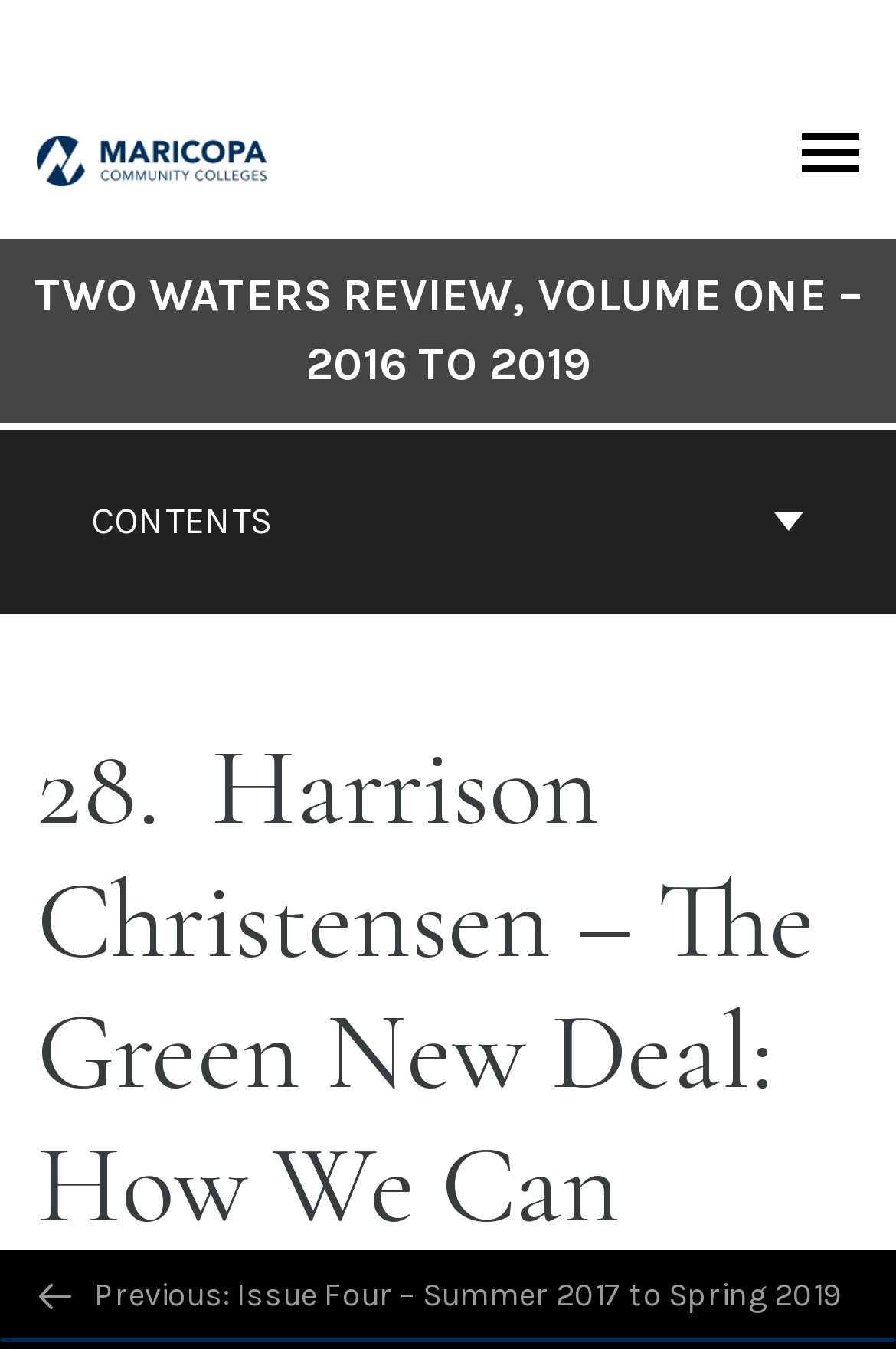Give an extensive and precise description of the webpage.

The webpage appears to be a digital publication, specifically a book titled "Two Waters Review, Volume One – 2016 to 2019" by Harrison Christensen. At the top left corner, there is a logo for Maricopa Open Digital Press, accompanied by a link to the press's website. On the top right corner, there is a "Toggle Menu" link.

Below the top section, there is a navigation menu for the book's contents, spanning the entire width of the page. Within this menu, there is a button labeled "CONTENTS" that is not expanded. Above the button, there is a heading that links to the cover page of the book, with the title "TWO WATERS REVIEW, VOLUME ONE – 2016 TO 2019" displayed prominently.

On the same level as the heading, there is a link to the previous issue, "Issue Four – Summer 2017 to Spring 2019", accompanied by a small image. Further down, there is a "BACK TO TOP" button with an icon, allowing users to quickly navigate to the top of the page.

There are a total of 3 images on the page, including the logo, the icon for the previous issue, and the icon for the "BACK TO TOP" button. There are also 4 links, including the link to Maricopa Open Digital Press, the "Toggle Menu" link, the link to the cover page, and the link to the previous issue.